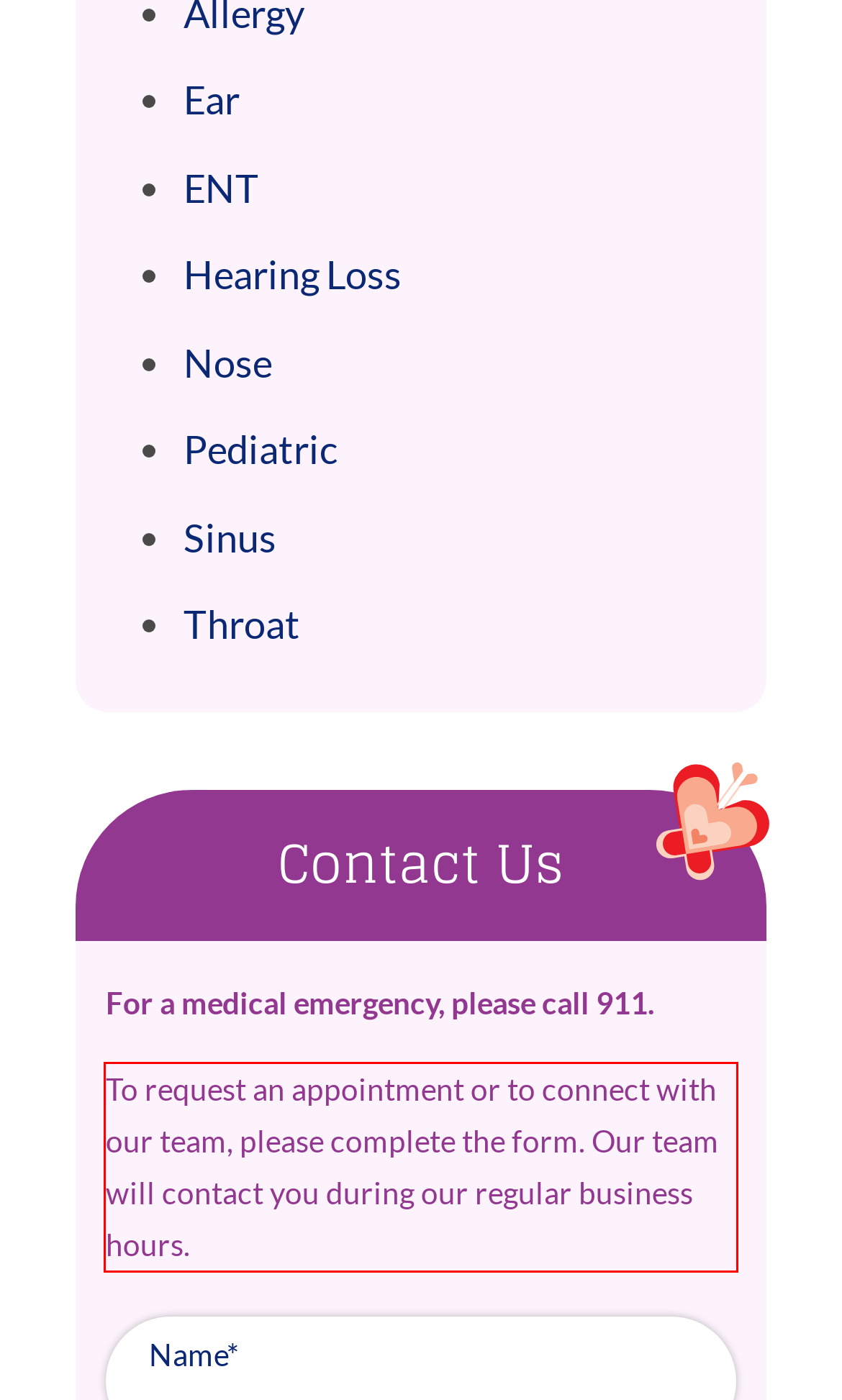Examine the webpage screenshot and use OCR to recognize and output the text within the red bounding box.

To request an appointment or to connect with our team, please complete the form. Our team will contact you during our regular business hours.